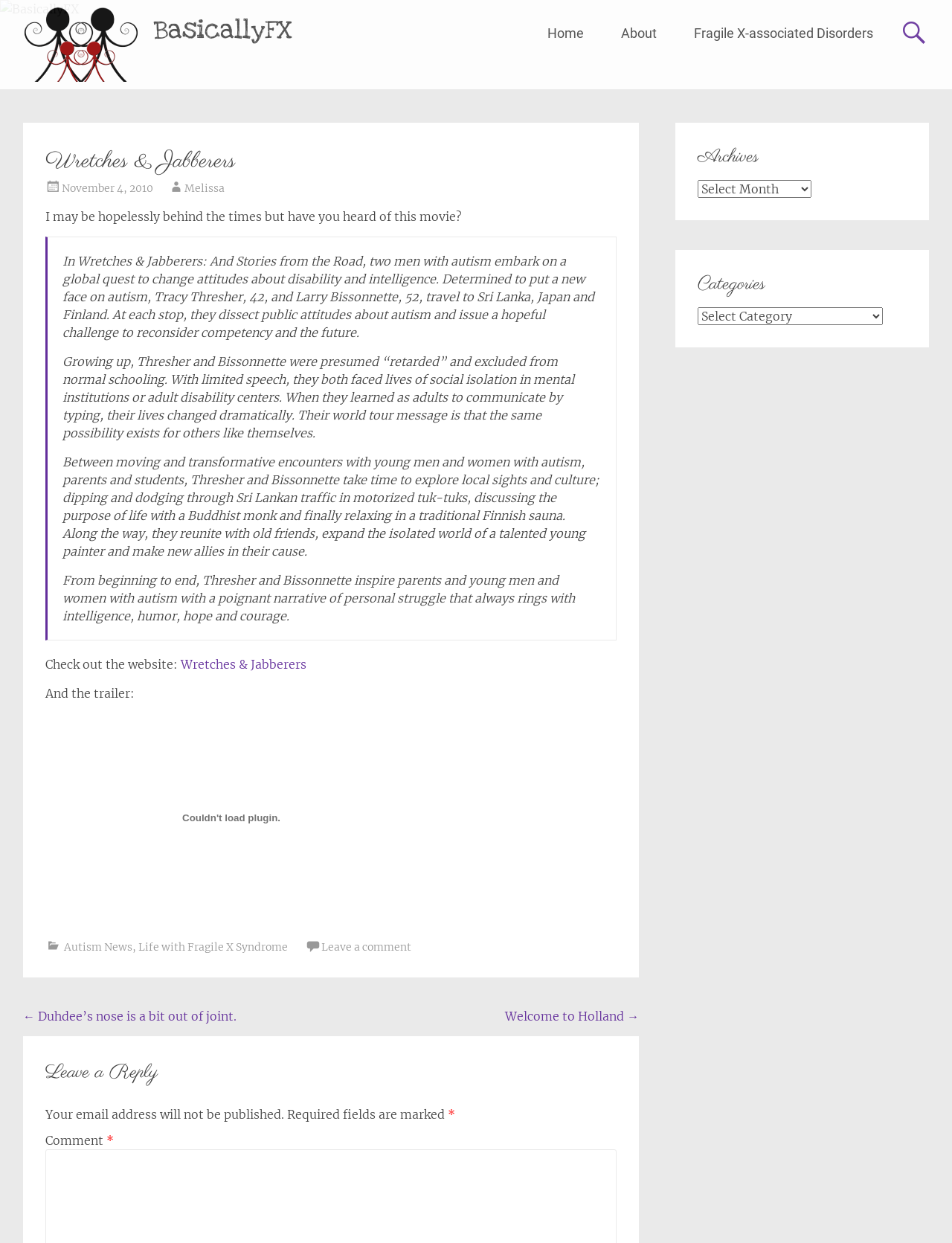Provide the text content of the webpage's main heading.

Wretches & Jabberers